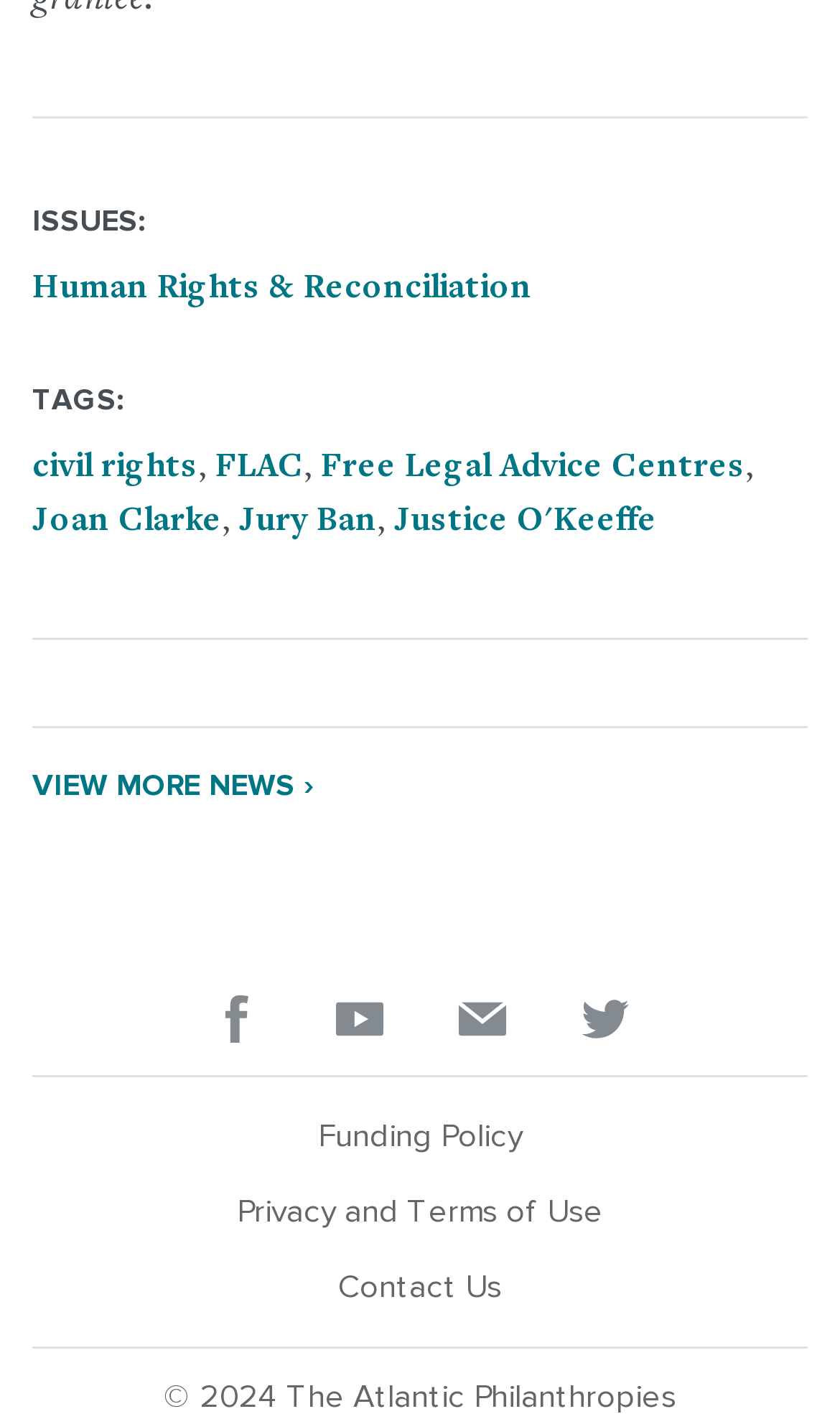Reply to the question below using a single word or brief phrase:
What social media platforms are linked in the footer?

Facebook, YouTube, Twitter